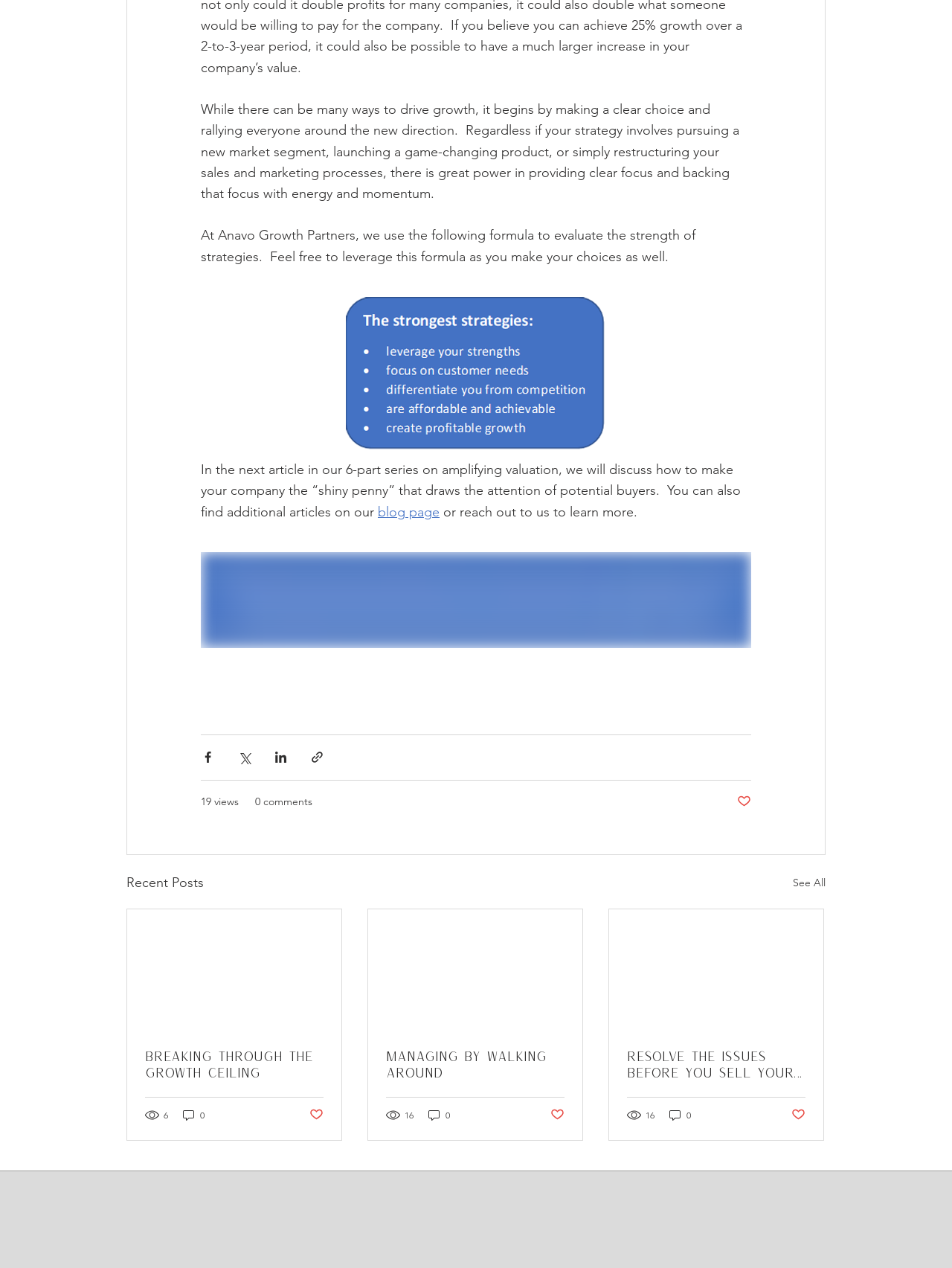How many views does the second article have?
Using the information from the image, give a concise answer in one word or a short phrase.

16 views